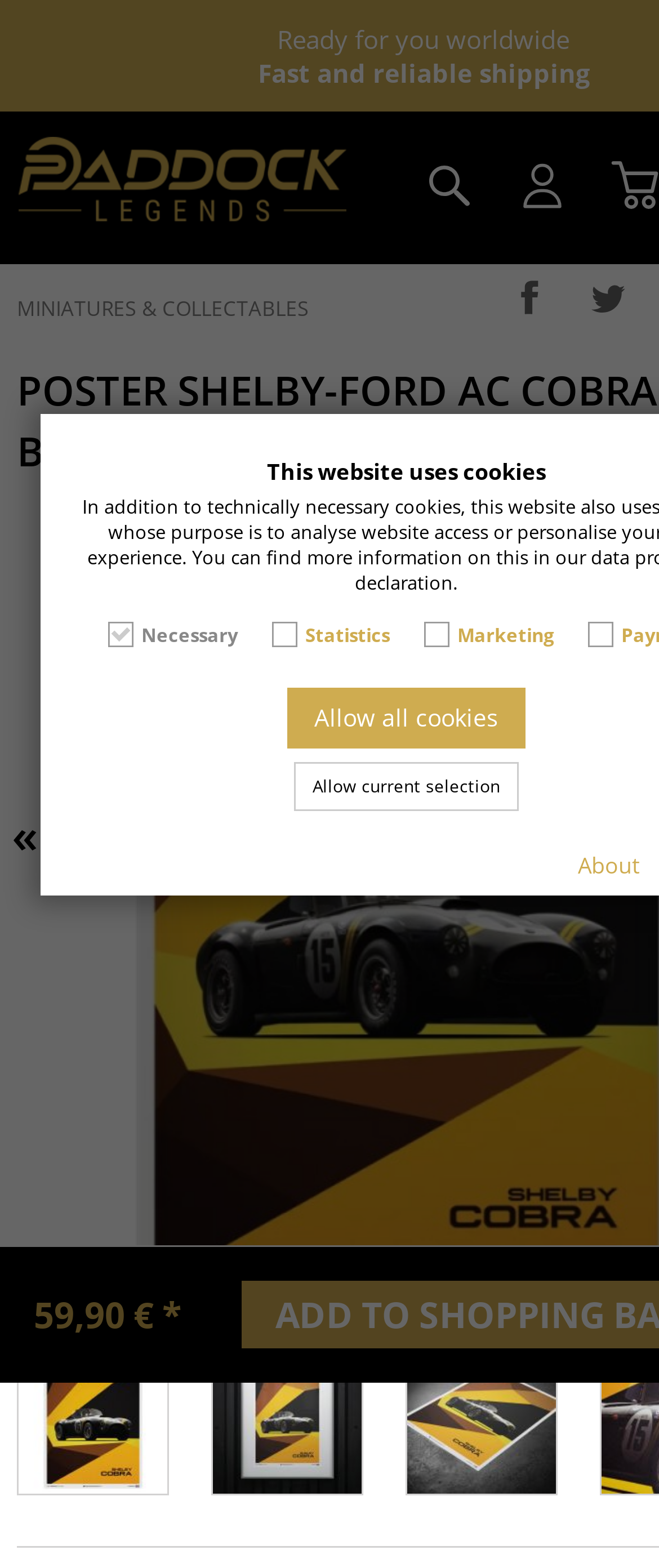Identify the bounding box coordinates of the clickable section necessary to follow the following instruction: "Select the 'Male' category". The coordinates should be presented as four float numbers from 0 to 1, i.e., [left, top, right, bottom].

[0.027, 0.011, 0.378, 0.048]